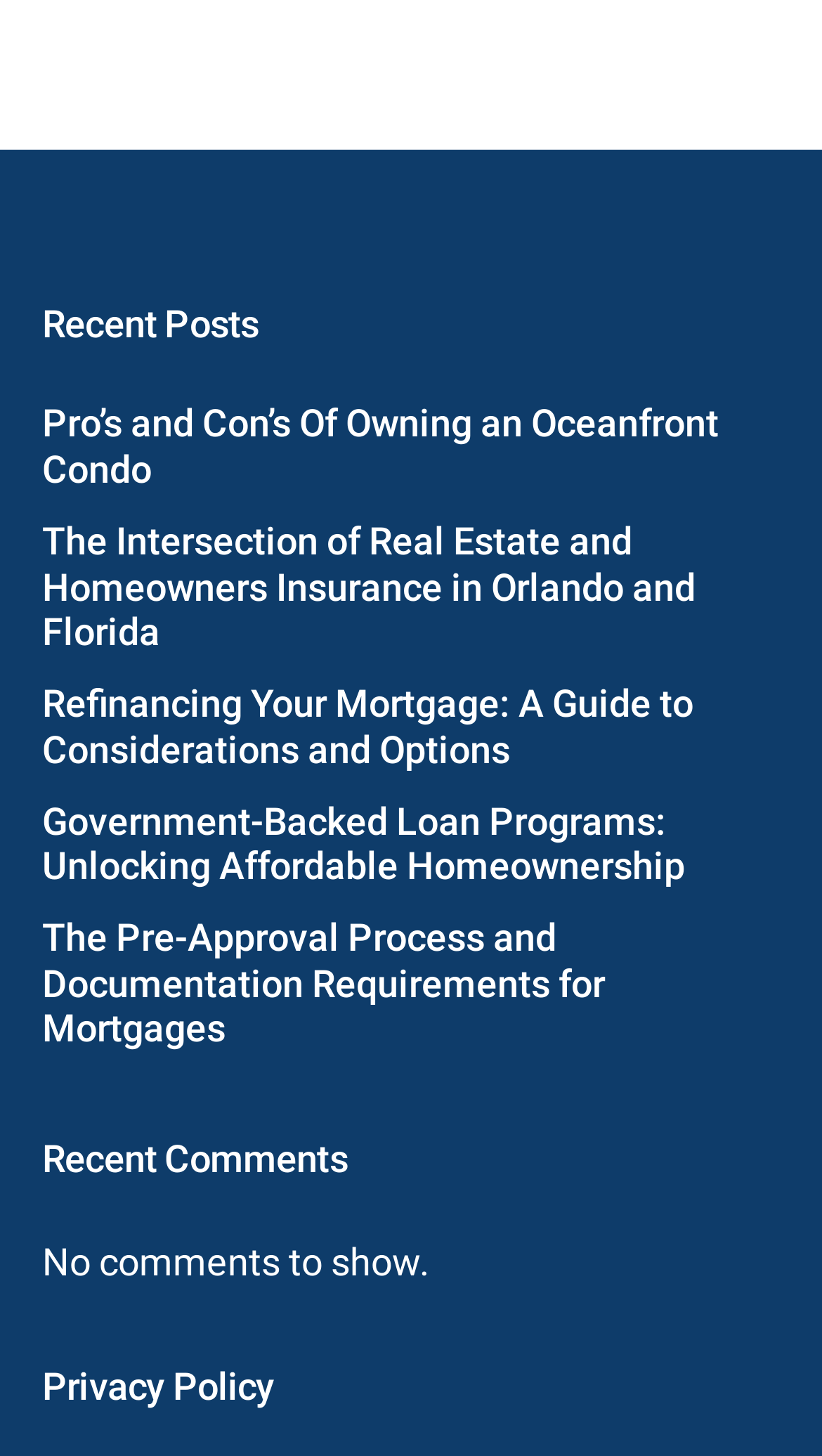What is the last section on the webpage?
Provide a detailed and extensive answer to the question.

I looked at the last section on the webpage, which has a heading 'Privacy Policy' and a link with the same title.